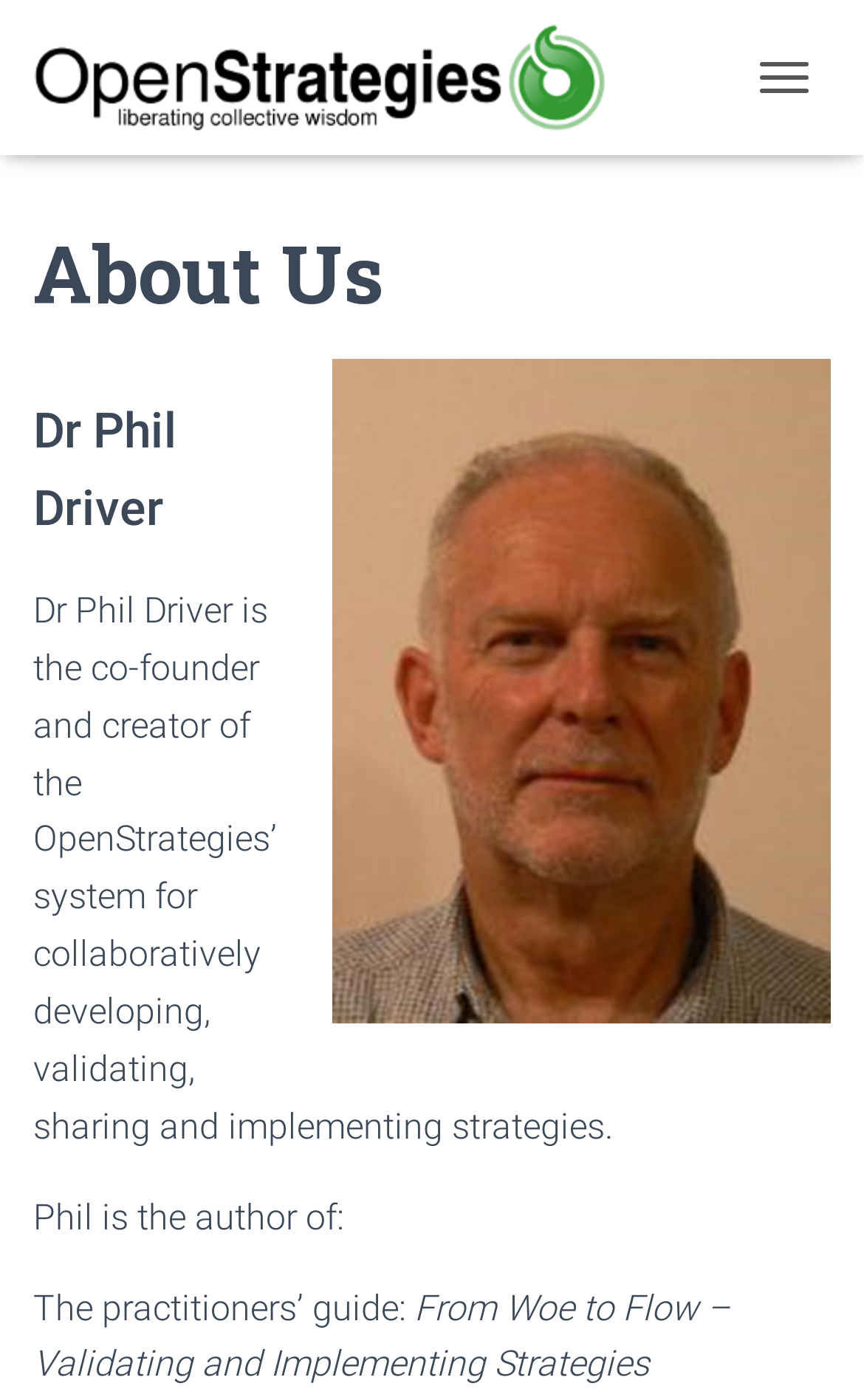Bounding box coordinates must be specified in the format (top-left x, top-left y, bottom-right x, bottom-right y). All values should be floating point numbers between 0 and 1. What are the bounding box coordinates of the UI element described as: title="OpenStrategies"

[0.038, 0.016, 0.74, 0.095]